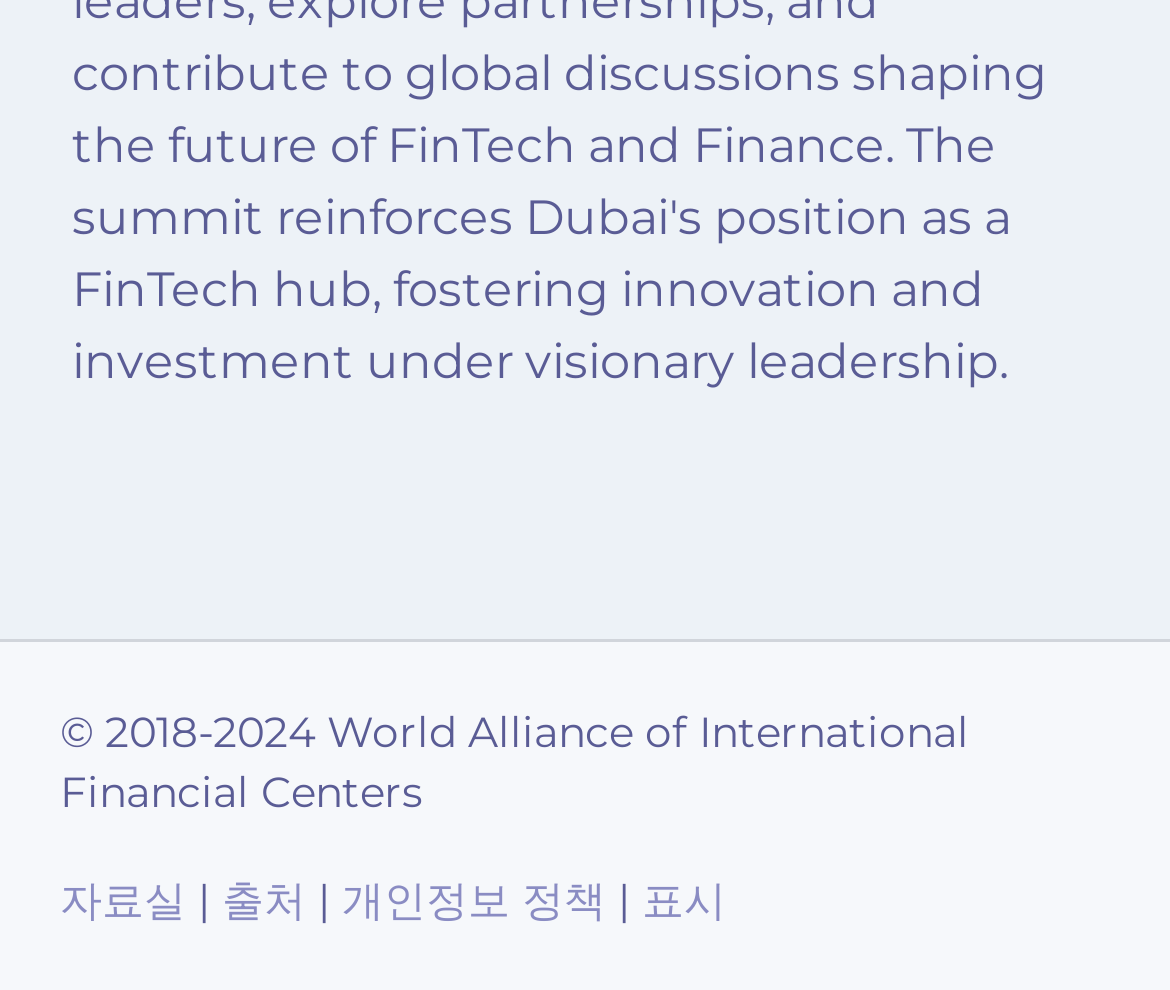What is the last link in the footer?
Based on the image, provide your answer in one word or phrase.

표시